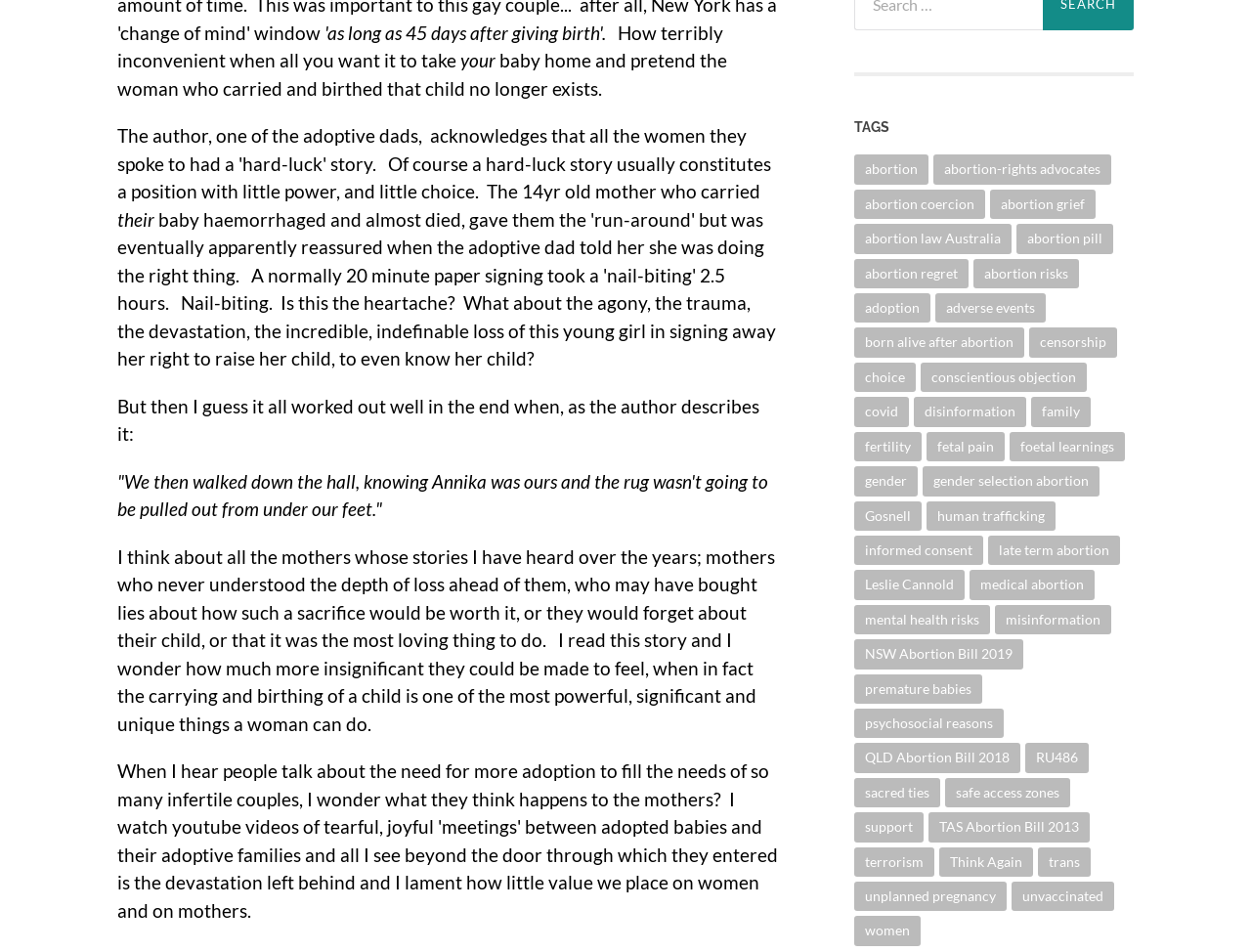Locate the bounding box of the UI element based on this description: "aria-label="Twitter"". Provide four float numbers between 0 and 1 as [left, top, right, bottom].

None